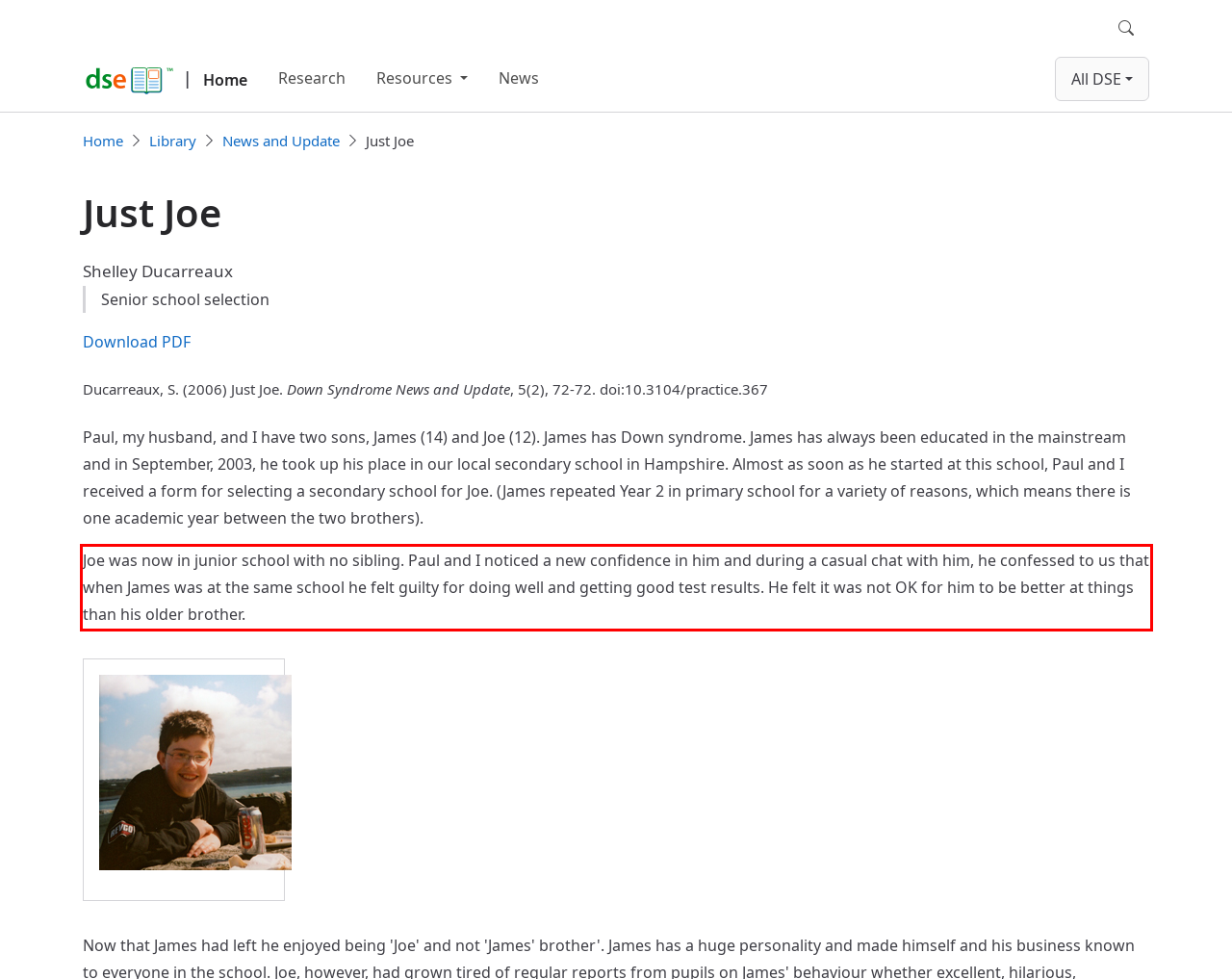From the provided screenshot, extract the text content that is enclosed within the red bounding box.

Joe was now in junior school with no sibling. Paul and I noticed a new confidence in him and during a casual chat with him, he confessed to us that when James was at the same school he felt guilty for doing well and getting good test results. He felt it was not OK for him to be better at things than his older brother.